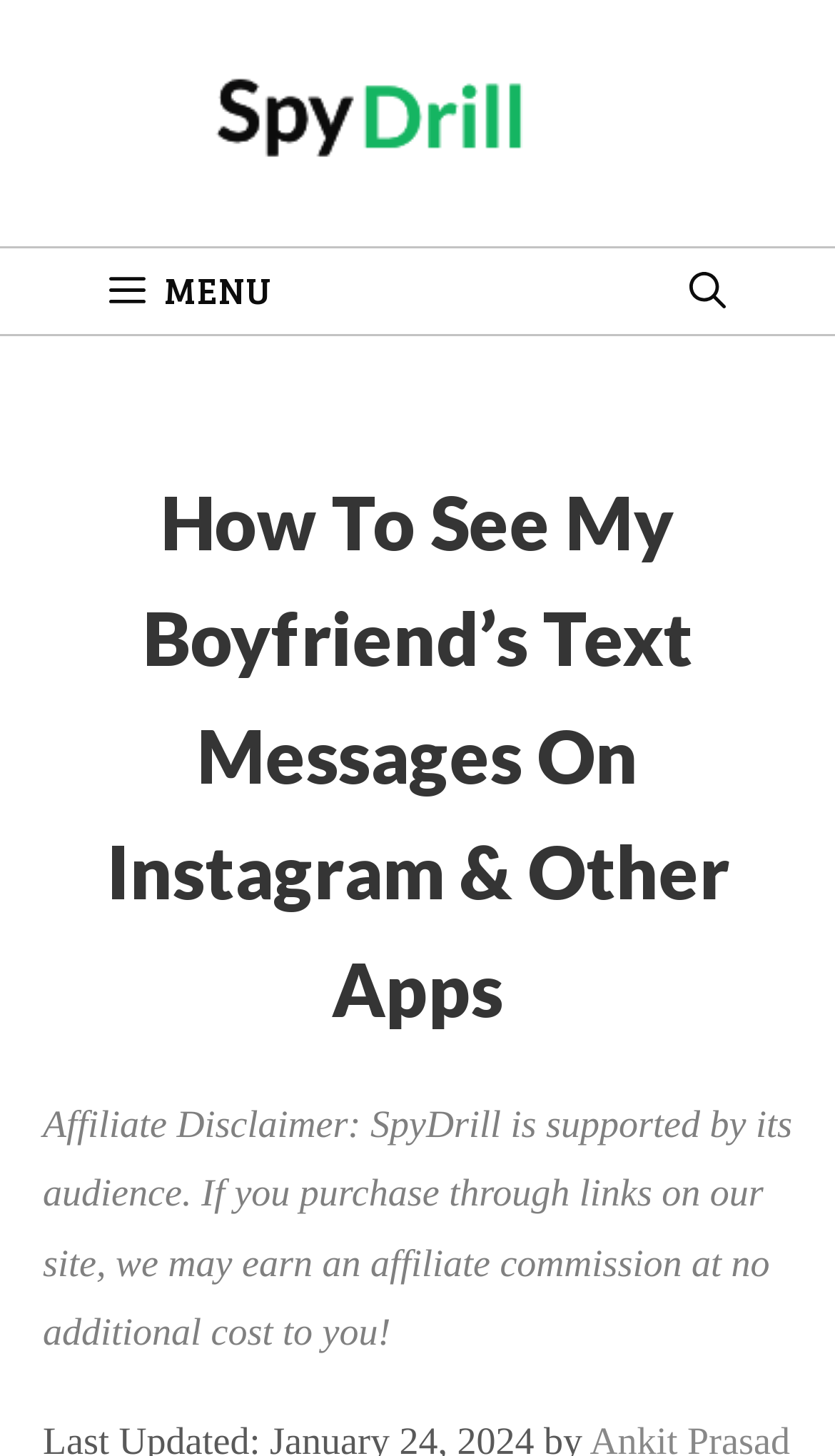What is the purpose of the website?
Provide a thorough and detailed answer to the question.

I inferred the purpose of the website by analyzing the content of the page, which includes a heading that mentions seeing a boyfriend's text messages on Instagram and other apps, and a static text that mentions affiliate disclaimer related to SpyDrill.